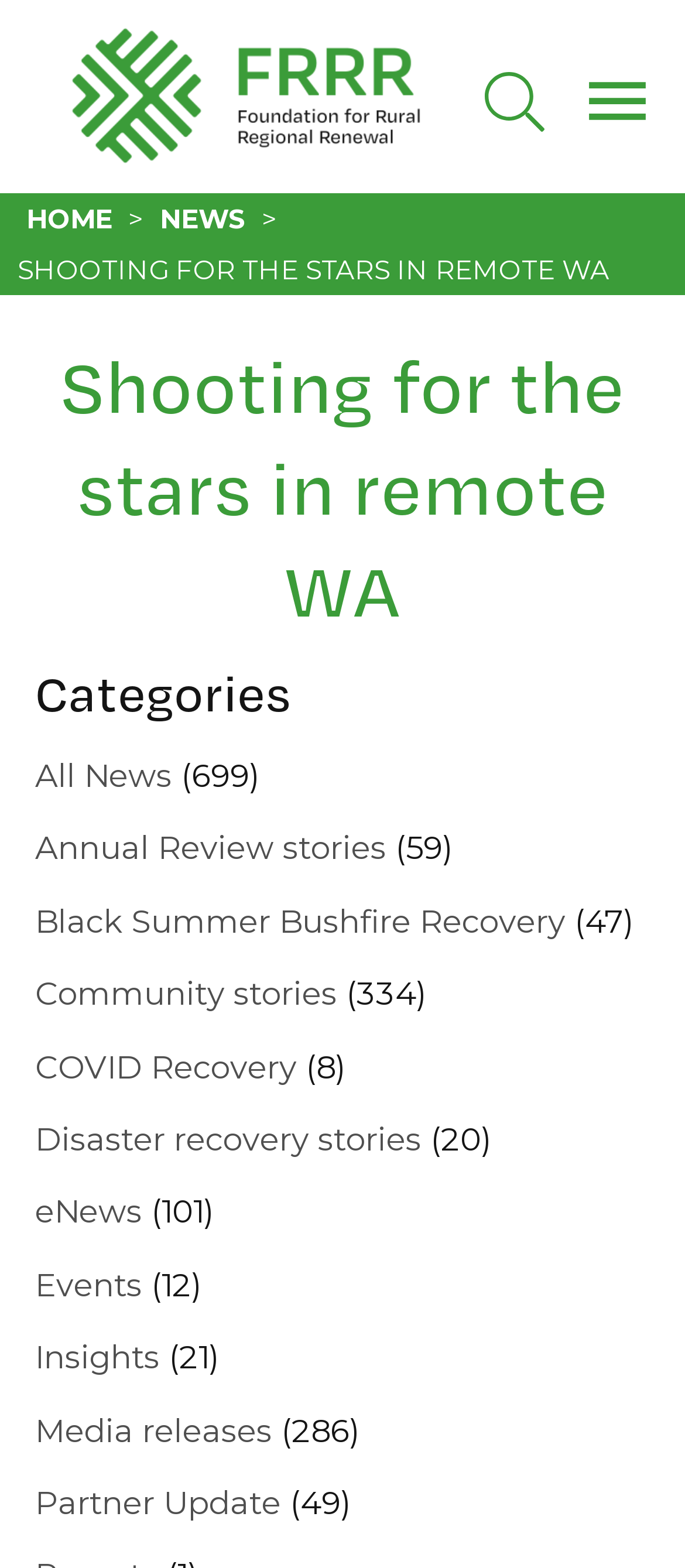Determine the bounding box coordinates of the region I should click to achieve the following instruction: "Click the link 'c'". Ensure the bounding box coordinates are four float numbers between 0 and 1, i.e., [left, top, right, bottom].

None